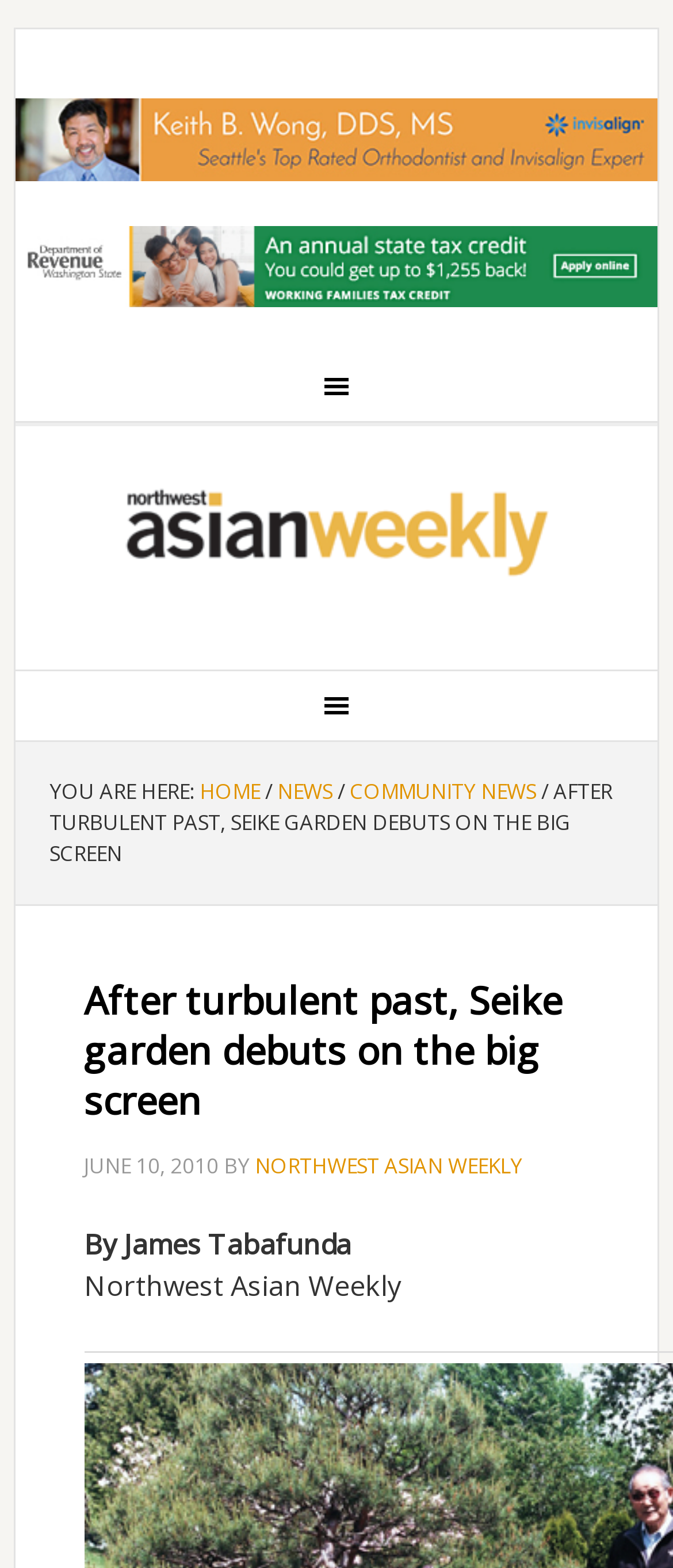Identify and provide the main heading of the webpage.

After turbulent past, Seike garden debuts on the big screen